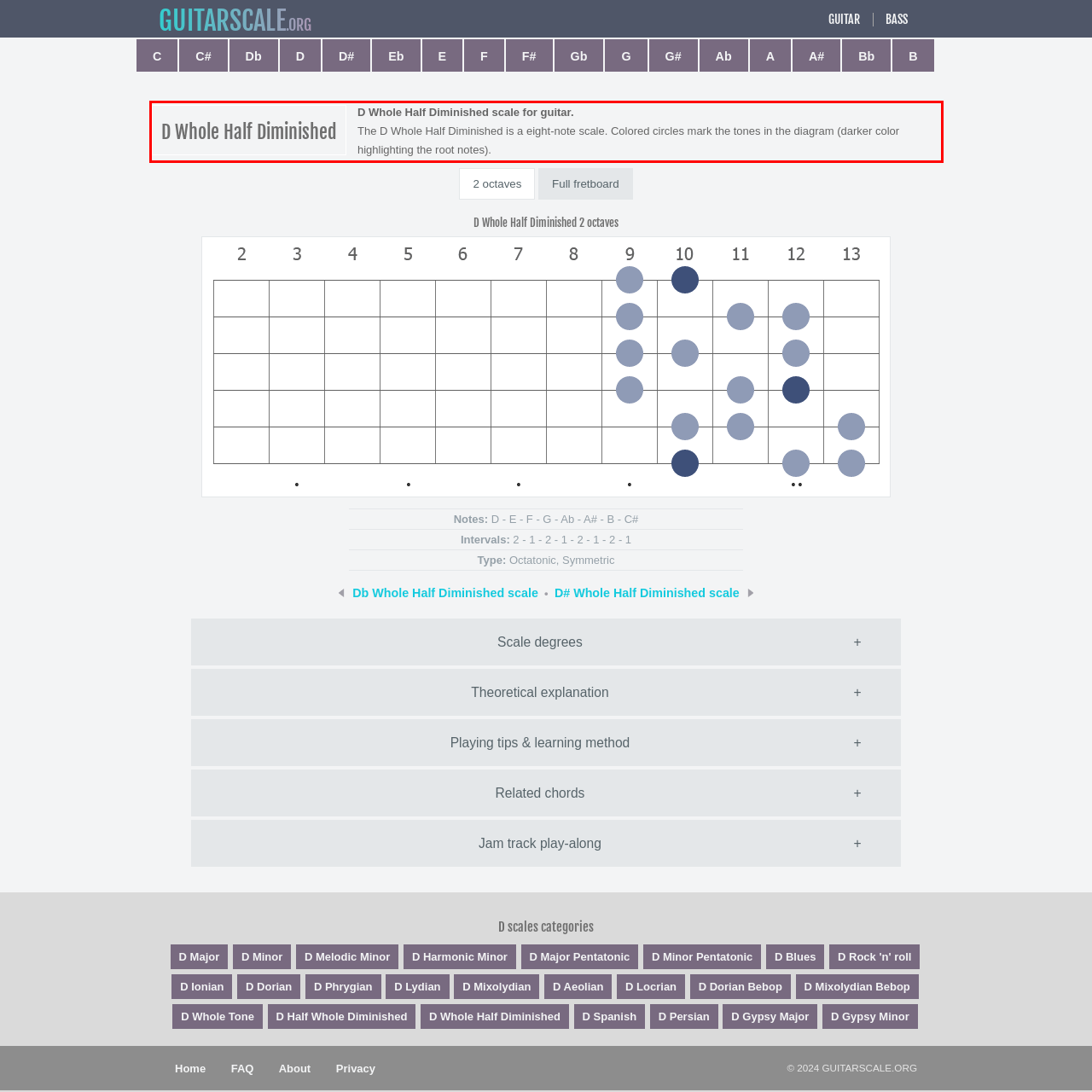Please perform OCR on the UI element surrounded by the red bounding box in the given webpage screenshot and extract its text content.

D Whole Half Diminished scale for guitar. The D Whole Half Diminished is a eight-note scale. Colored circles mark the tones in the diagram (darker color highlighting the root notes).